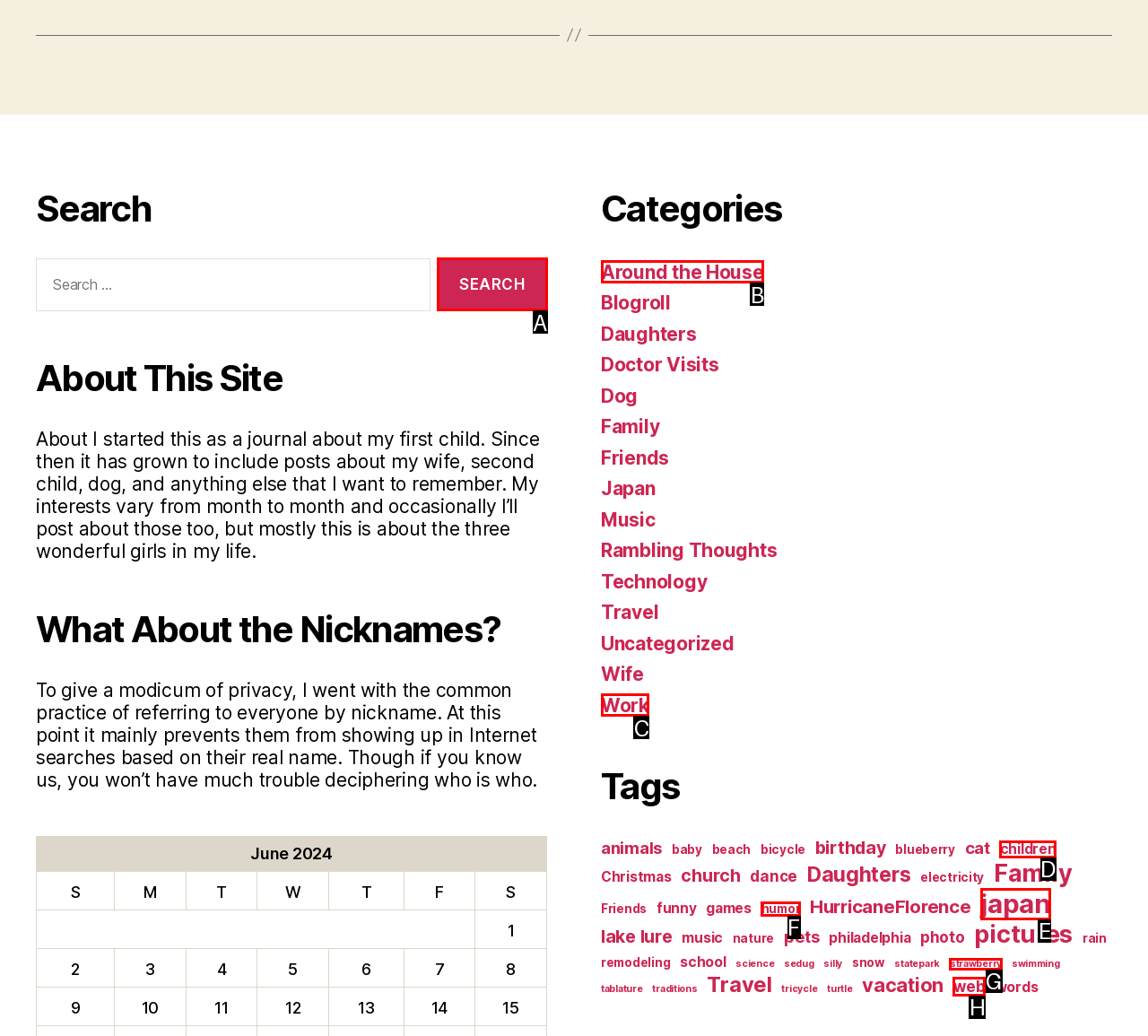Tell me which one HTML element best matches the description: Around the House Answer with the option's letter from the given choices directly.

B